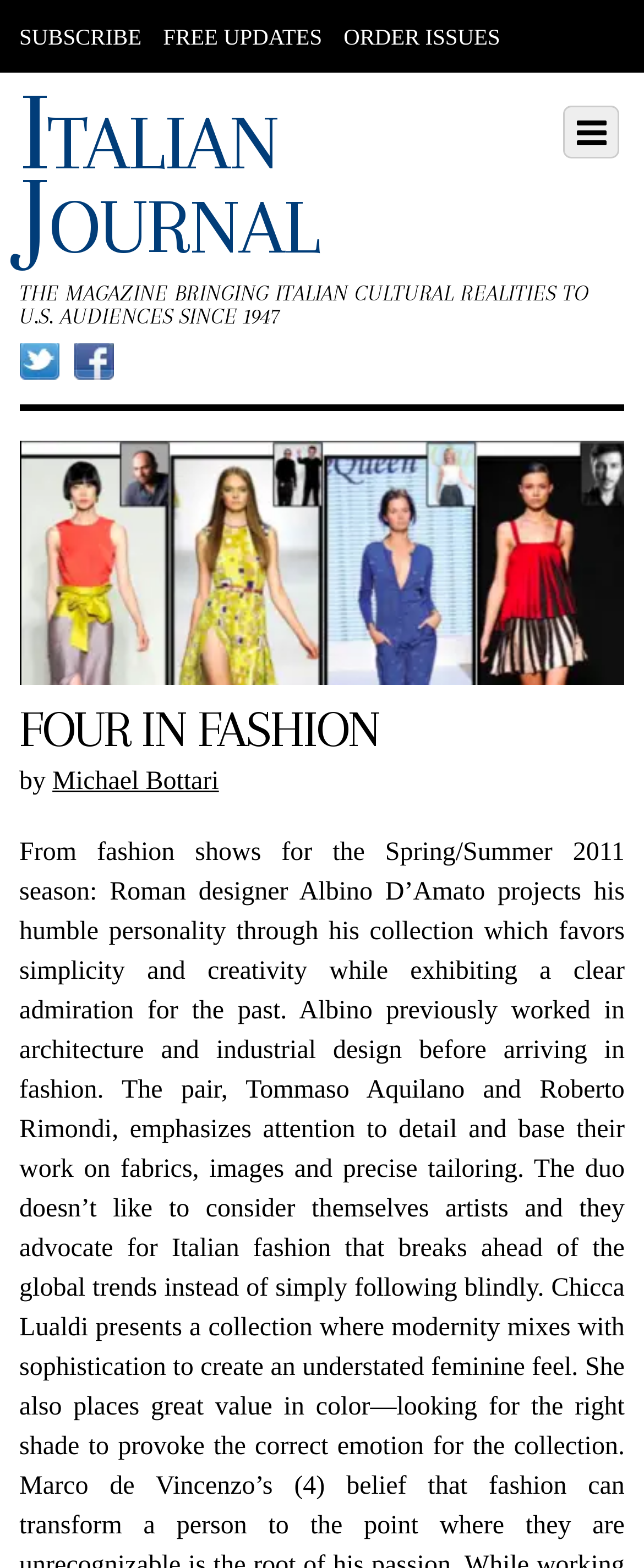What is the purpose of the magazine?
Using the image as a reference, deliver a detailed and thorough answer to the question.

The purpose of the magazine can be found in the StaticText 'THE MAGAZINE BRINGING ITALIAN CULTURAL REALITIES TO U.S. AUDIENCES SINCE 1947' which suggests that the magazine aims to bring Italian cultural realities to U.S. audiences.